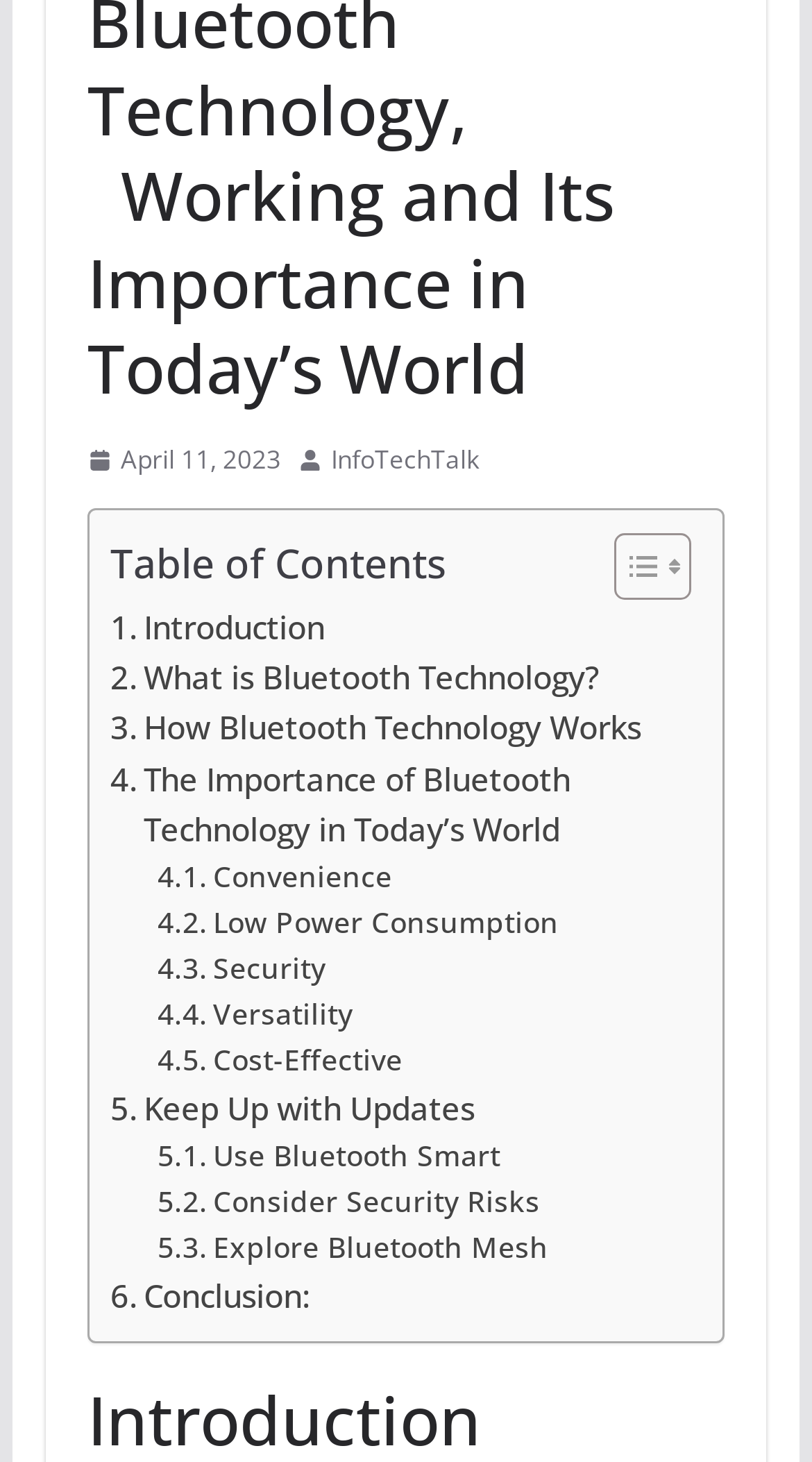How many links are there in the table of contents?
Refer to the screenshot and deliver a thorough answer to the question presented.

By counting the link elements within the LayoutTable with coordinates [0.135, 0.363, 0.839, 0.411], we can find 11 links, including '. Introduction', '. What is Bluetooth Technology?', and so on.